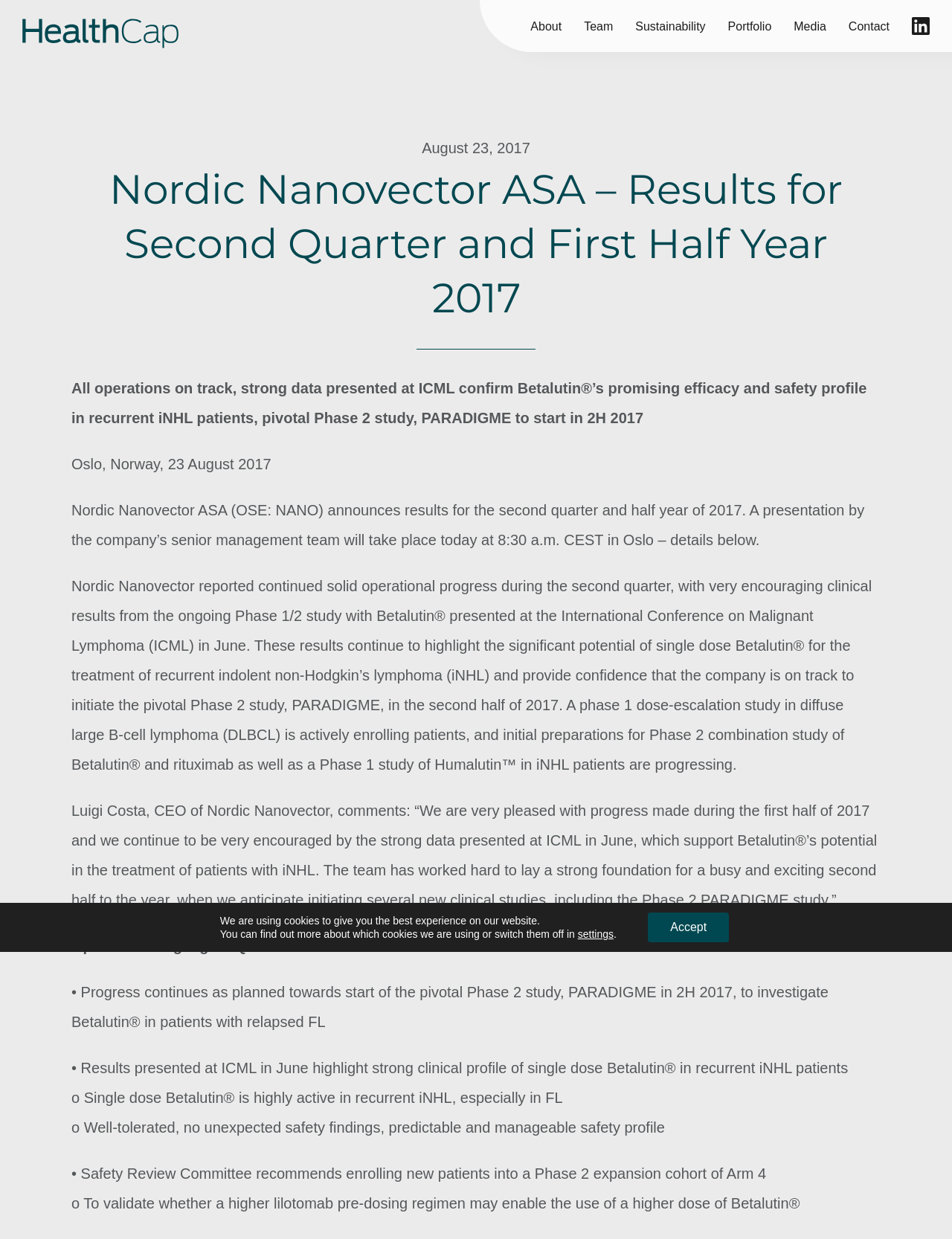Identify the bounding box coordinates of the area you need to click to perform the following instruction: "Click the Media link".

[0.834, 0.016, 0.868, 0.026]